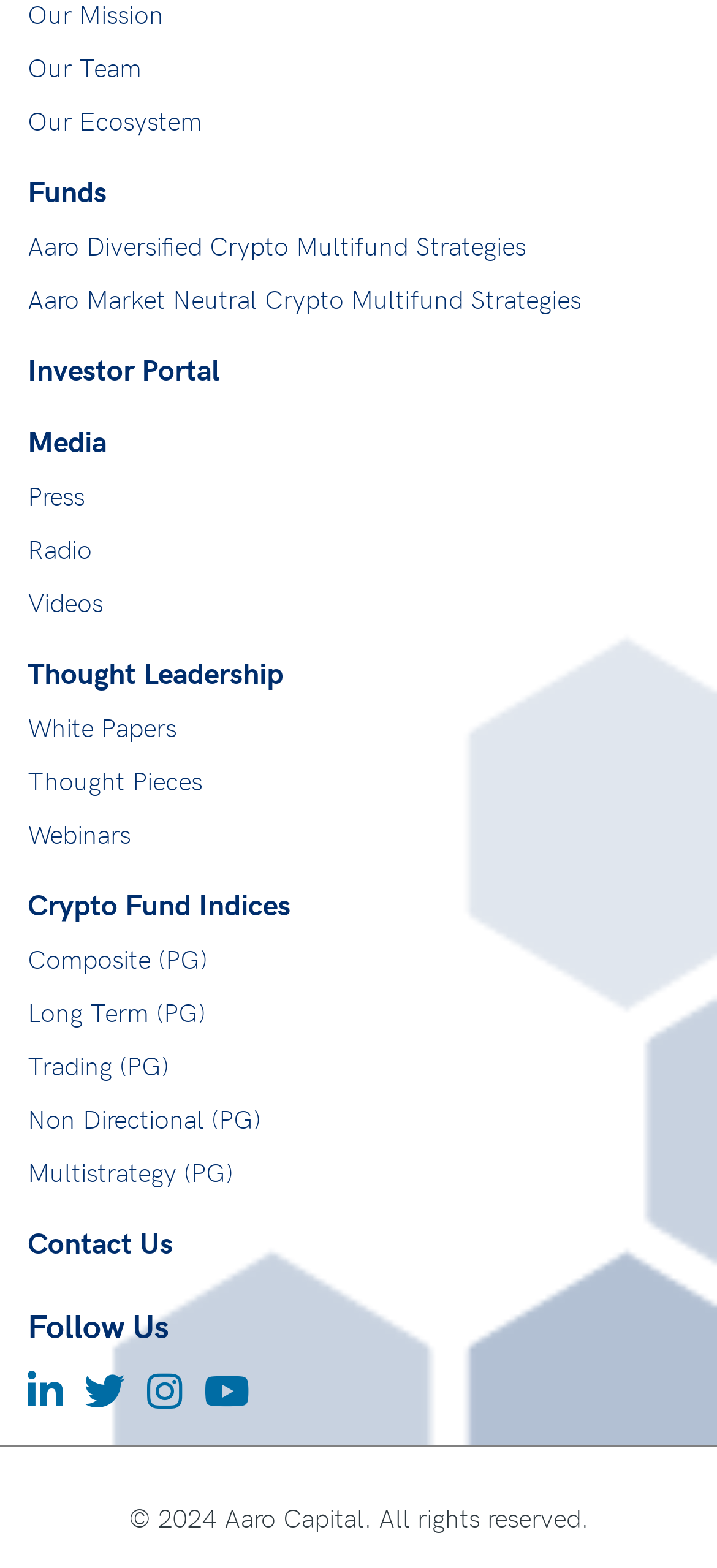Please provide the bounding box coordinates for the element that needs to be clicked to perform the following instruction: "Go to Investor Portal". The coordinates should be given as four float numbers between 0 and 1, i.e., [left, top, right, bottom].

[0.038, 0.223, 0.305, 0.249]